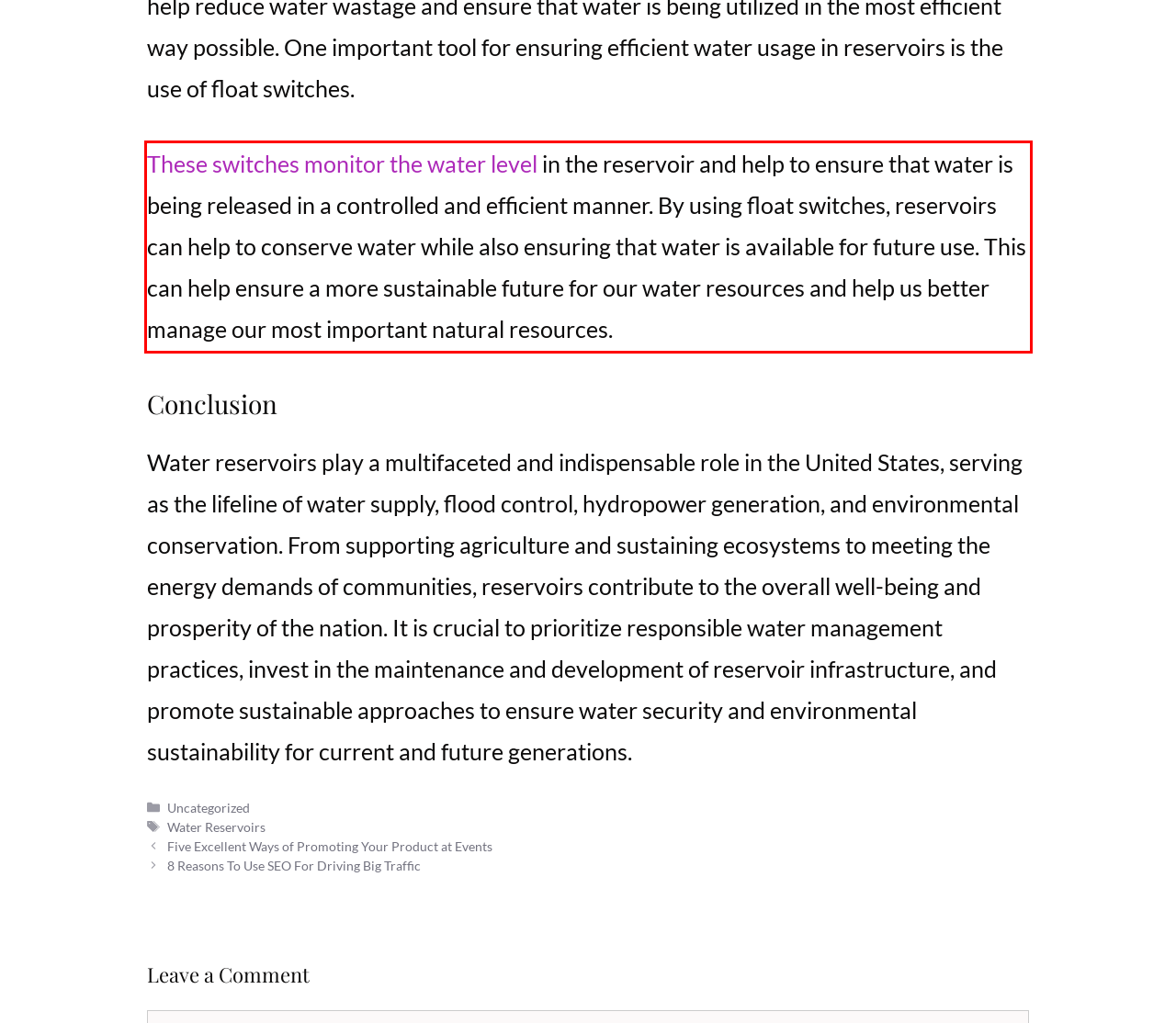In the given screenshot, locate the red bounding box and extract the text content from within it.

These switches monitor the water level in the reservoir and help to ensure that water is being released in a controlled and efficient manner. By using float switches, reservoirs can help to conserve water while also ensuring that water is available for future use. This can help ensure a more sustainable future for our water resources and help us better manage our most important natural resources.